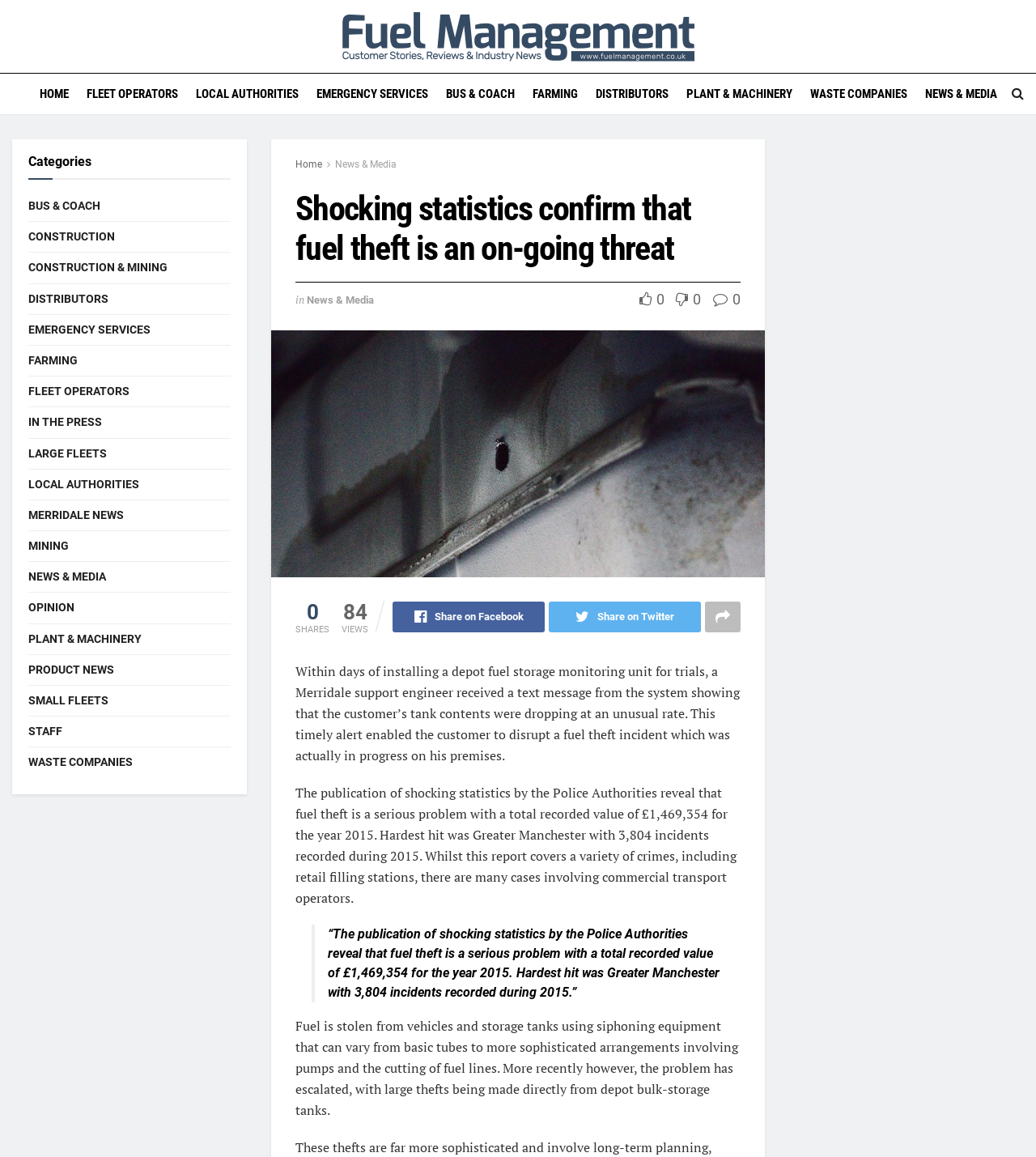Determine the bounding box coordinates for the area you should click to complete the following instruction: "Read the news article".

[0.285, 0.164, 0.715, 0.232]